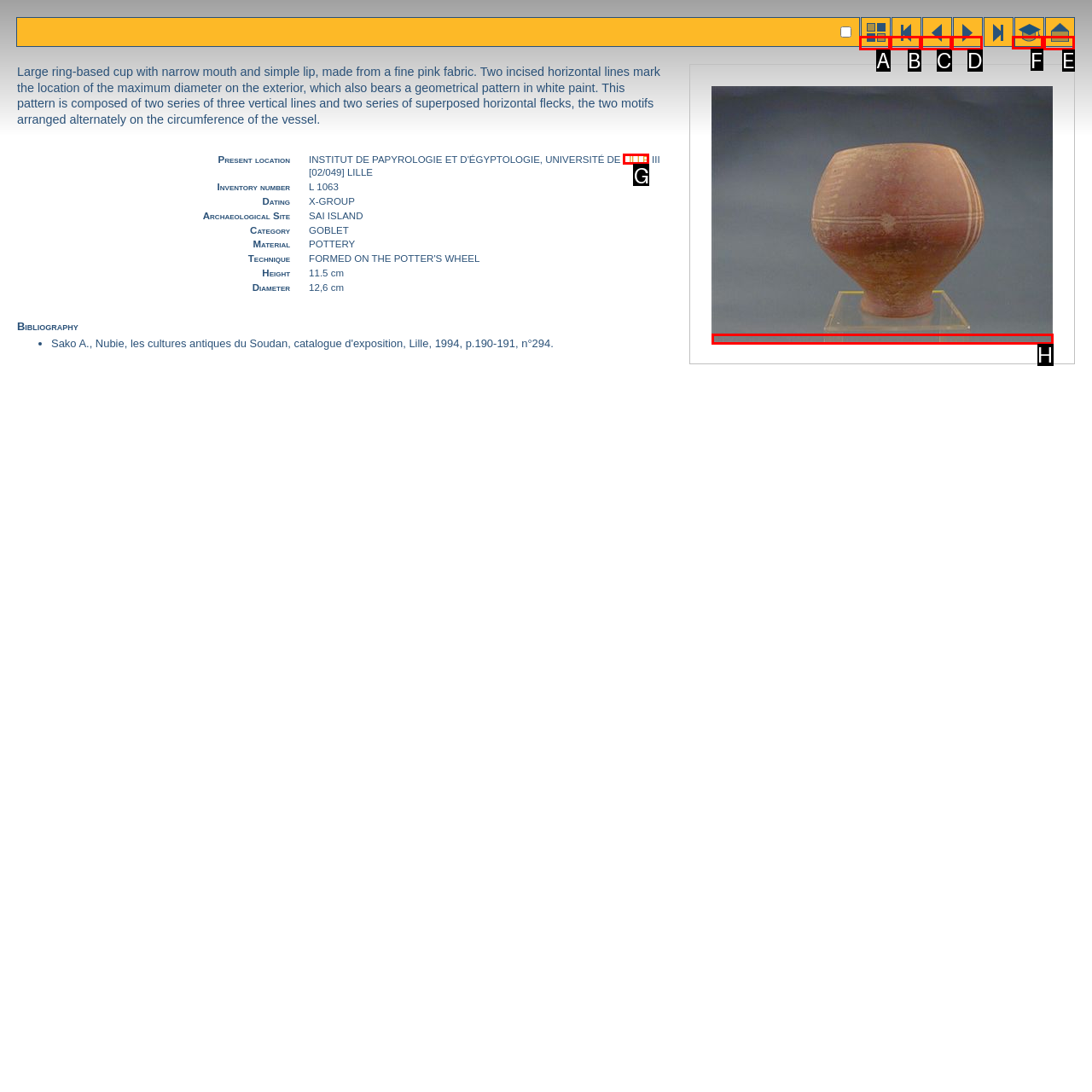For the given instruction: click the advanced link, determine which boxed UI element should be clicked. Answer with the letter of the corresponding option directly.

F